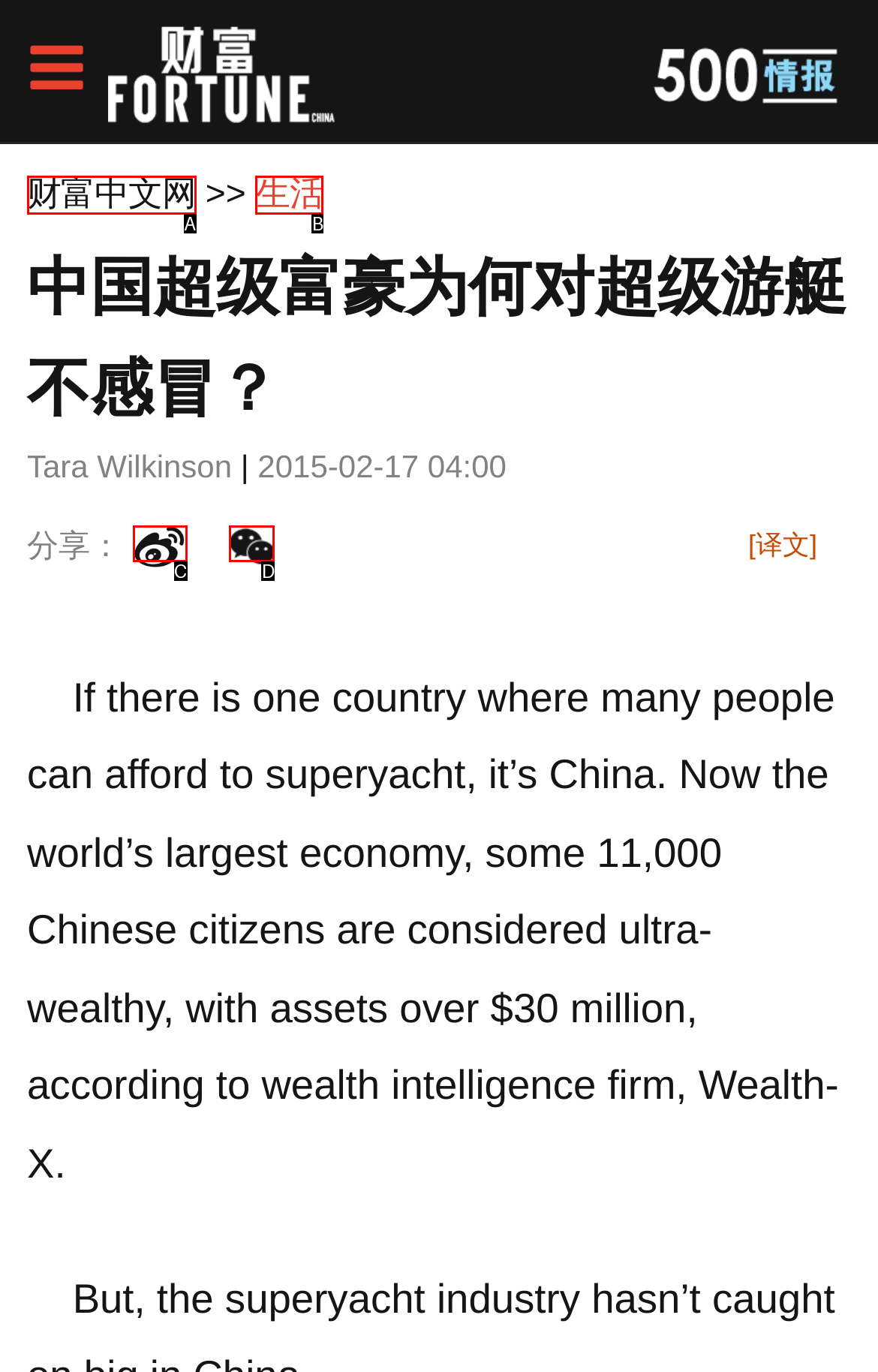Identify which HTML element aligns with the description: parent_node: 分享：
Answer using the letter of the correct choice from the options available.

C